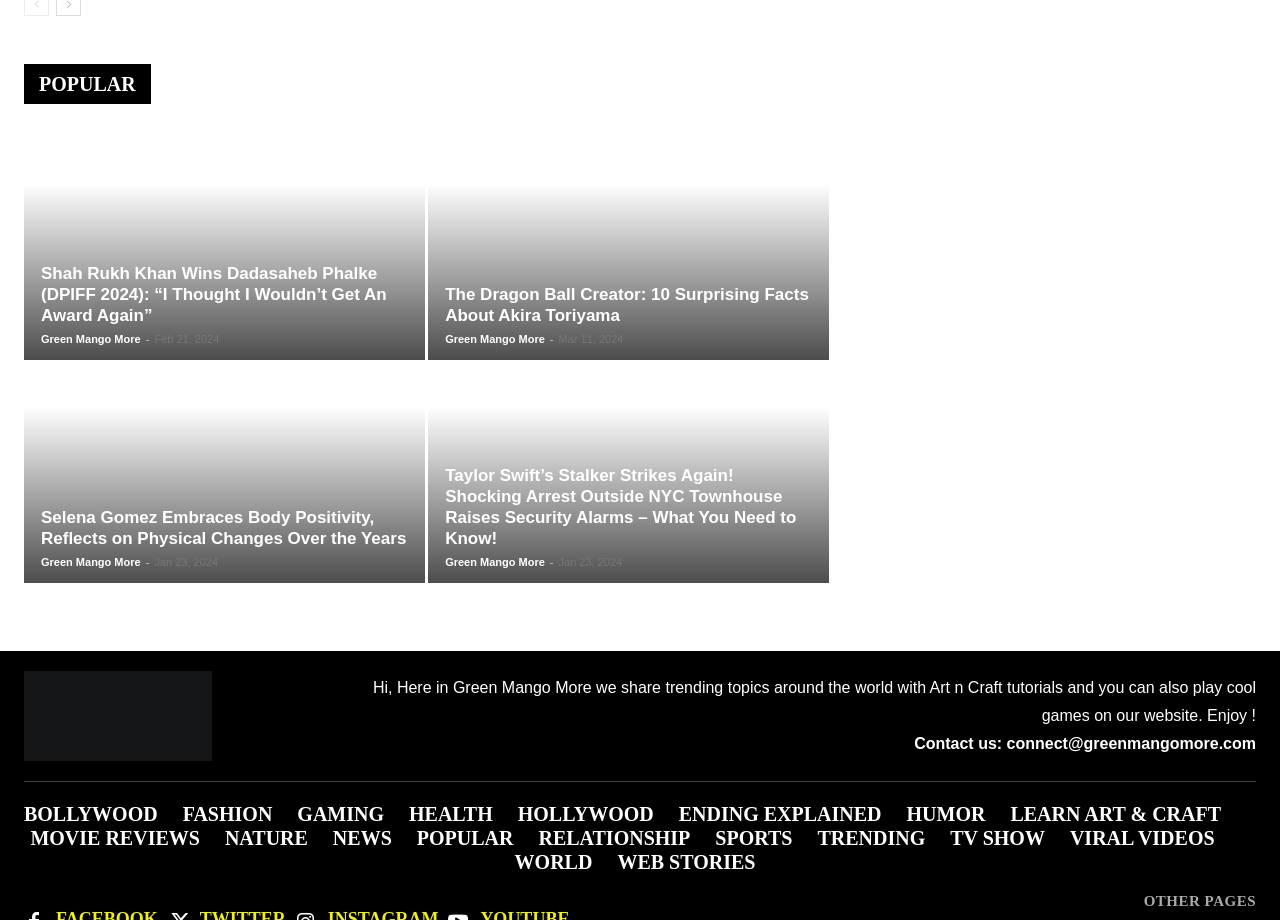Find the bounding box coordinates of the element I should click to carry out the following instruction: "Read the article about Shah Rukh Khan winning the Dadasaheb Phalke award".

[0.032, 0.286, 0.319, 0.355]